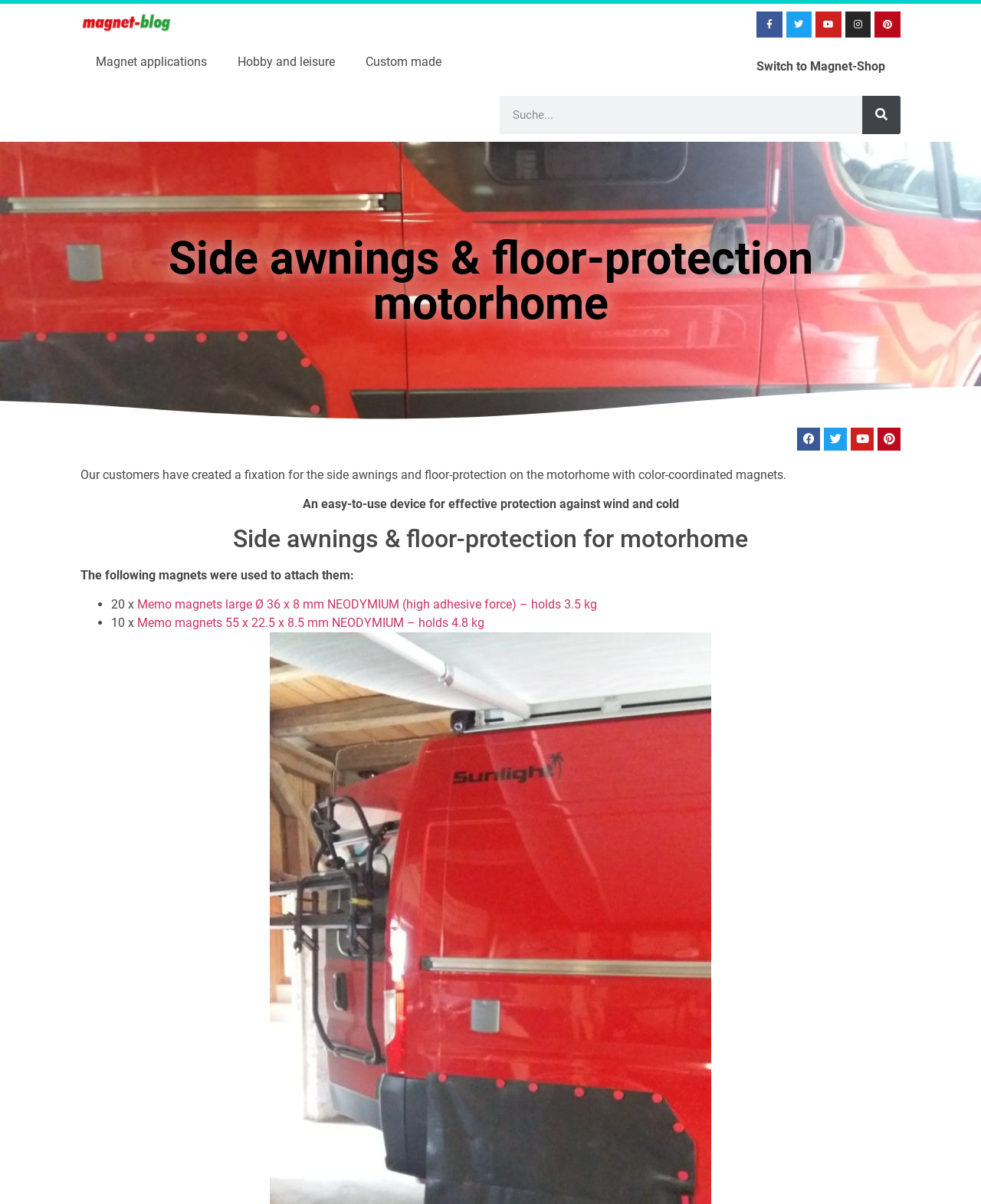Use a single word or phrase to answer the question:
What is the purpose of the magnets?

Protection against wind and cold